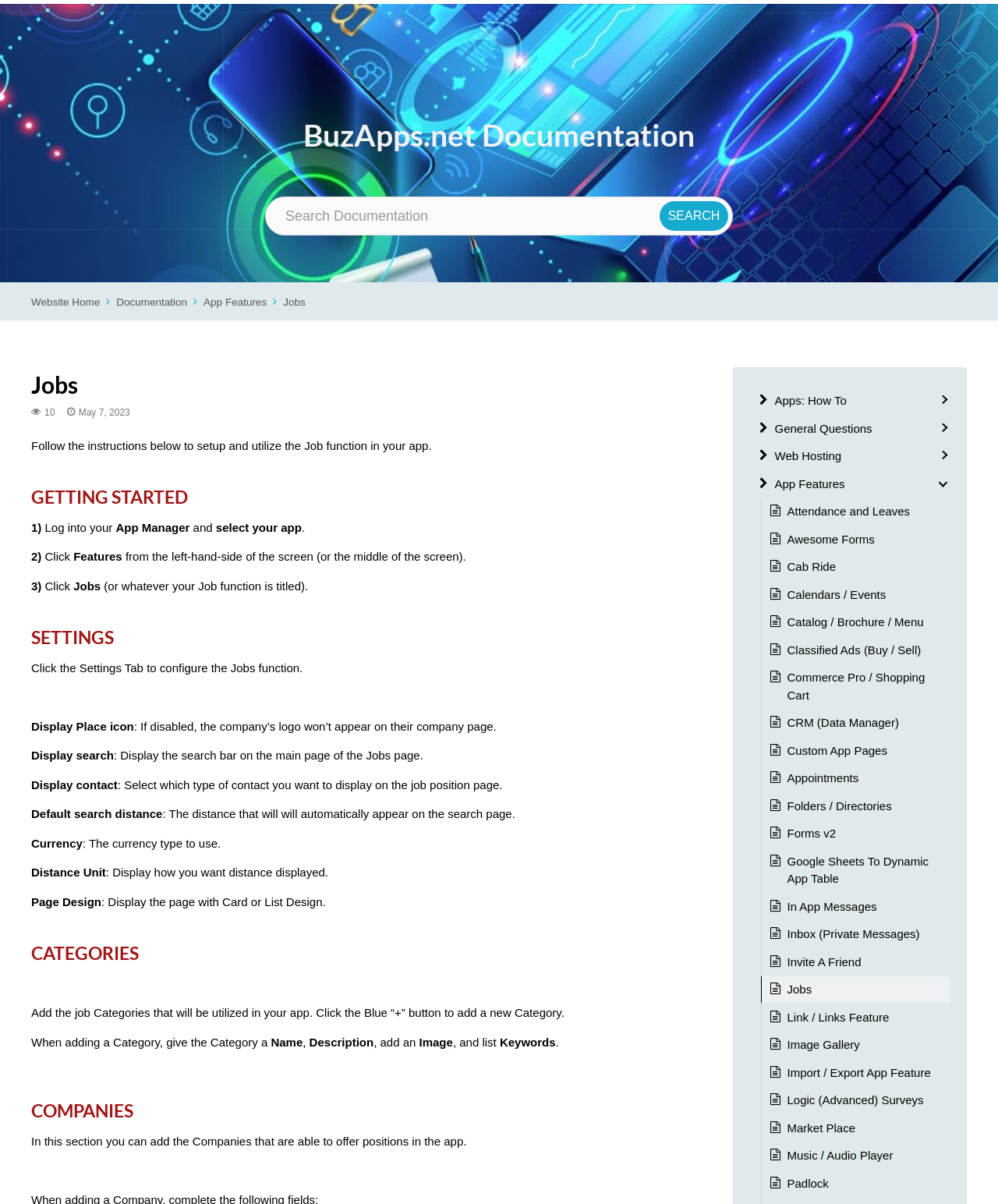Please identify the bounding box coordinates of the area I need to click to accomplish the following instruction: "Click Settings Tab".

[0.031, 0.519, 0.711, 0.541]